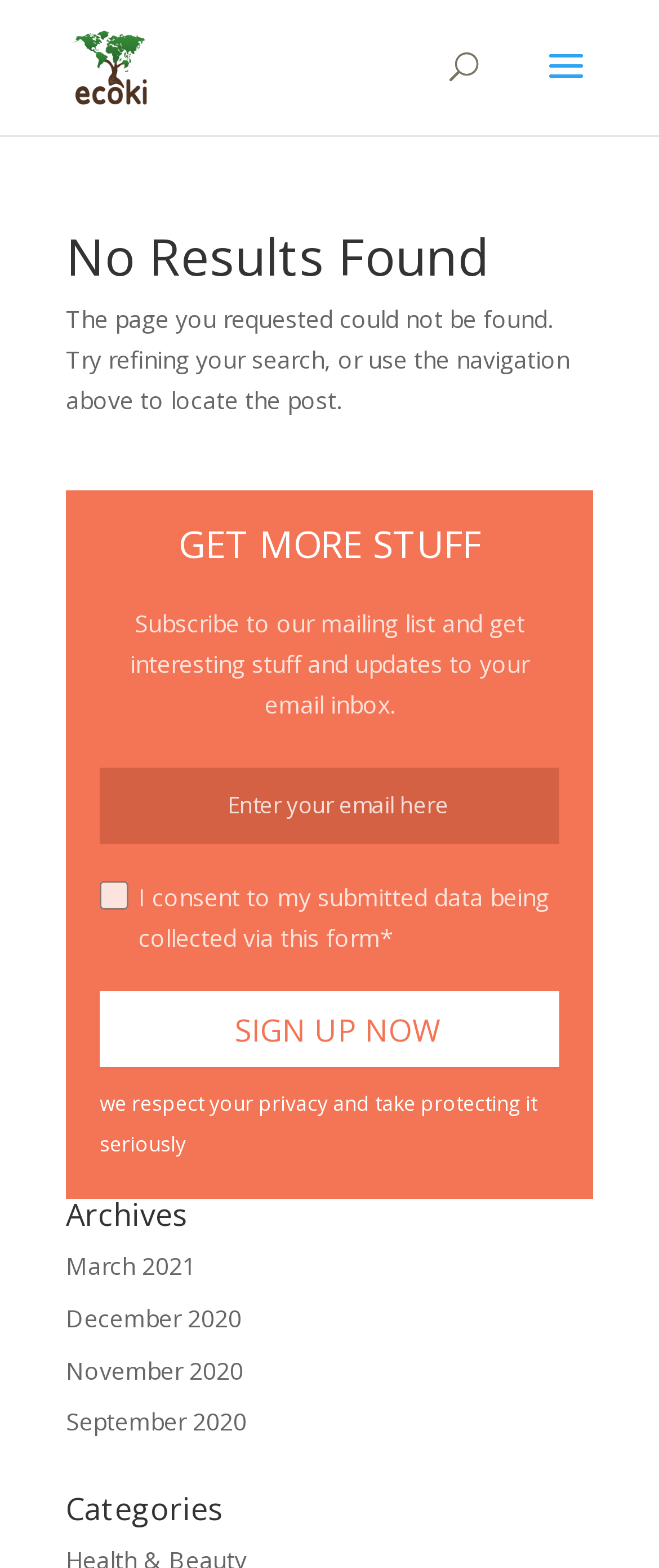Calculate the bounding box coordinates of the UI element given the description: "September 2020".

[0.1, 0.897, 0.374, 0.917]